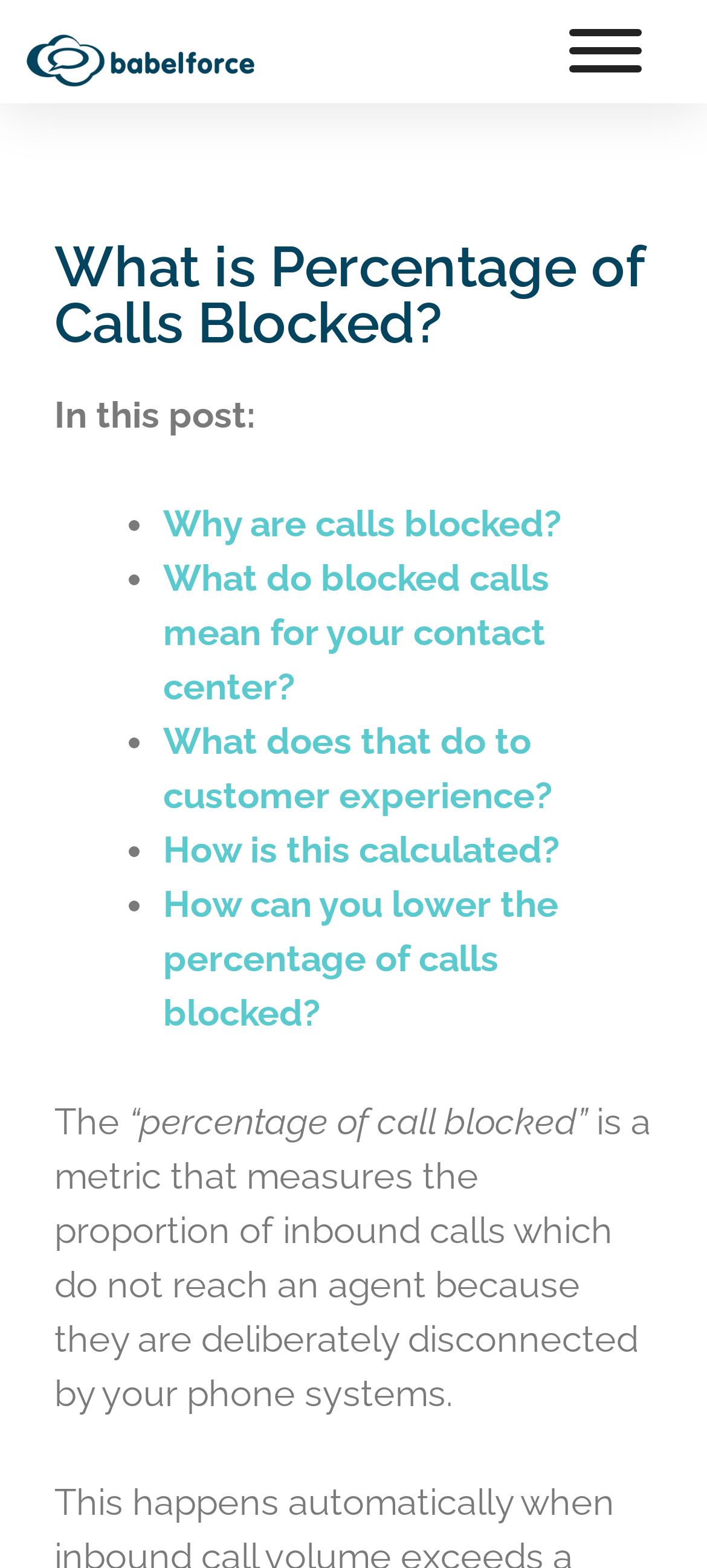Please provide a detailed answer to the question below based on the screenshot: 
What is the main topic of this webpage?

Based on the webpage structure and content, it appears that the main topic is discussing a call center metric, specifically the 'percentage of calls blocked'. The webpage provides an introduction, explanation, and related questions about this metric.